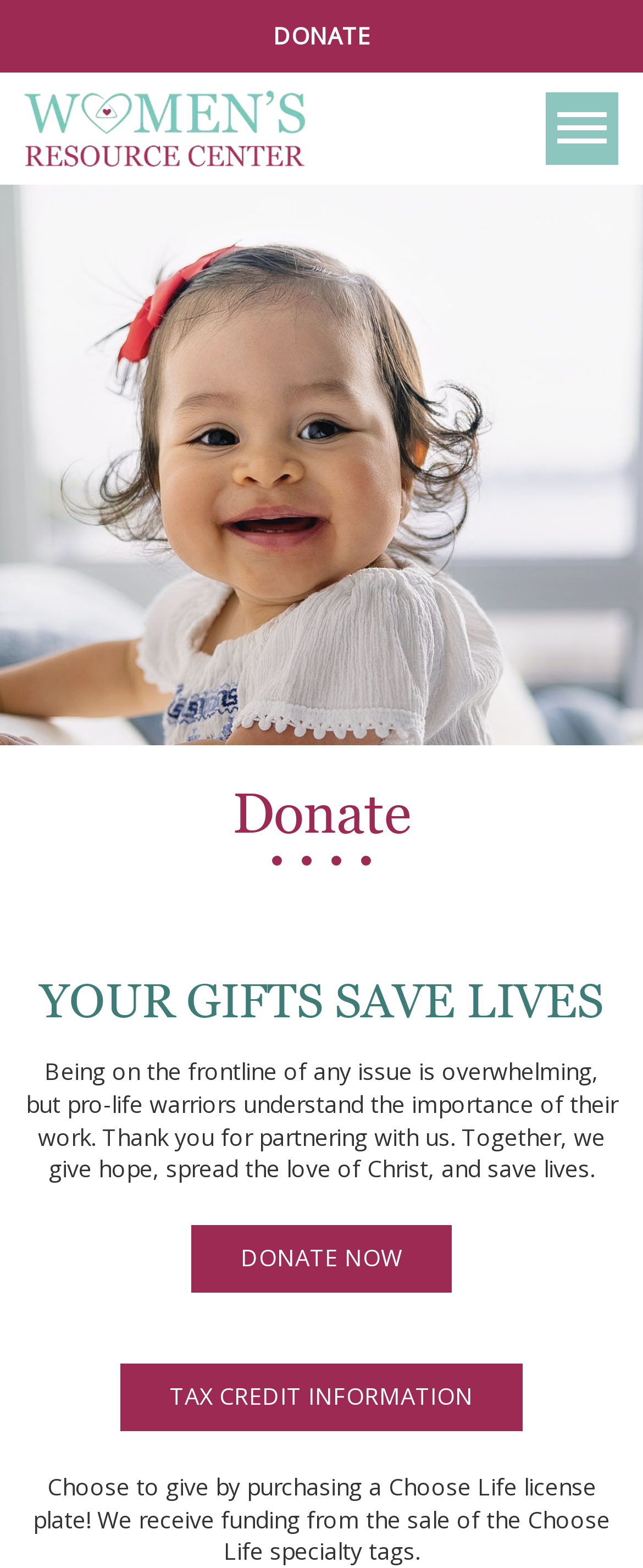Extract the bounding box coordinates for the UI element described by the text: "Thermo-insulating bags". The coordinates should be in the form of [left, top, right, bottom] with values between 0 and 1.

None